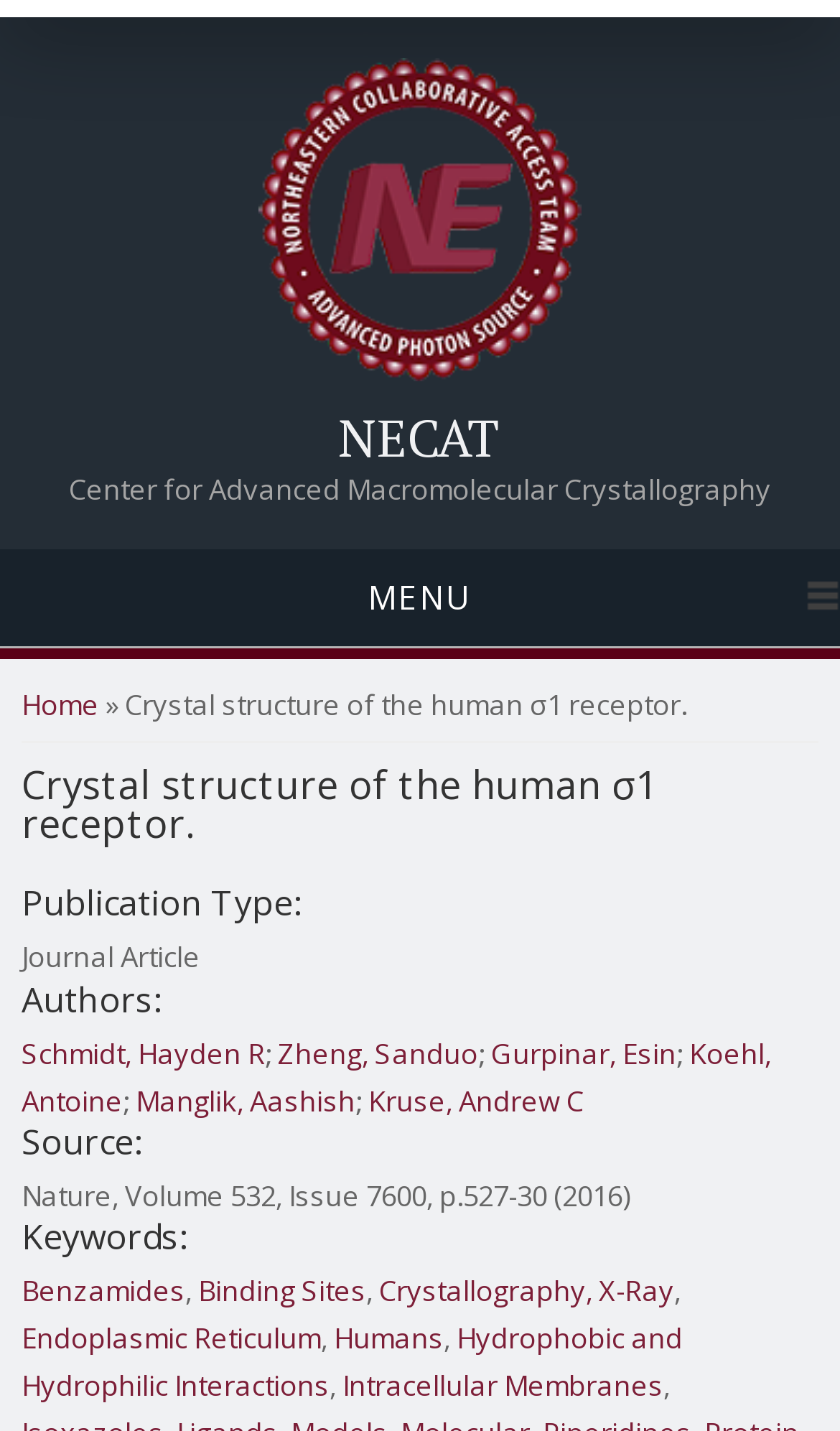Please answer the following question using a single word or phrase: What is the source of the article?

Nature, Volume 532, Issue 7600